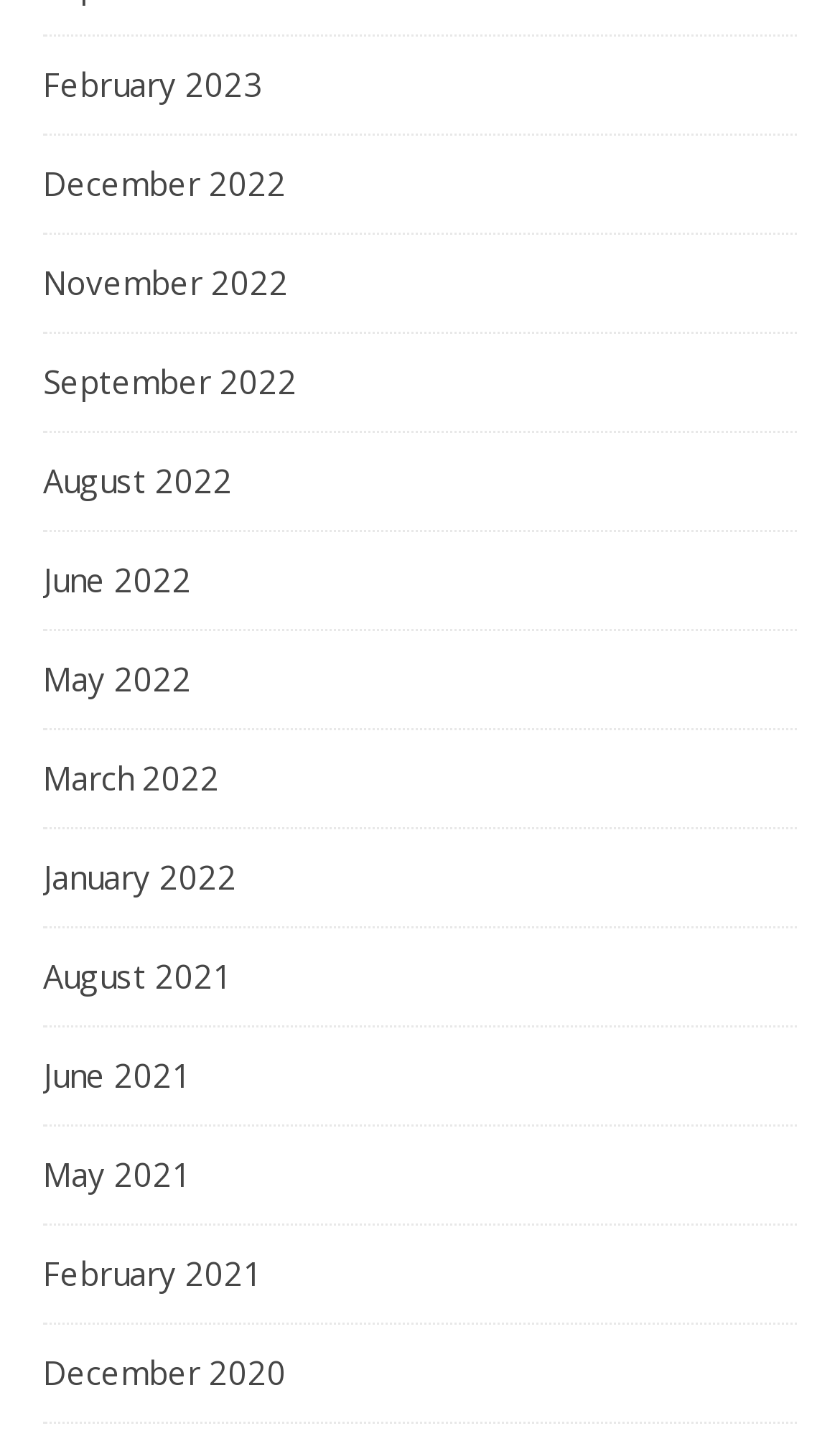Provide the bounding box coordinates of the area you need to click to execute the following instruction: "view November 2022".

[0.051, 0.164, 0.344, 0.232]